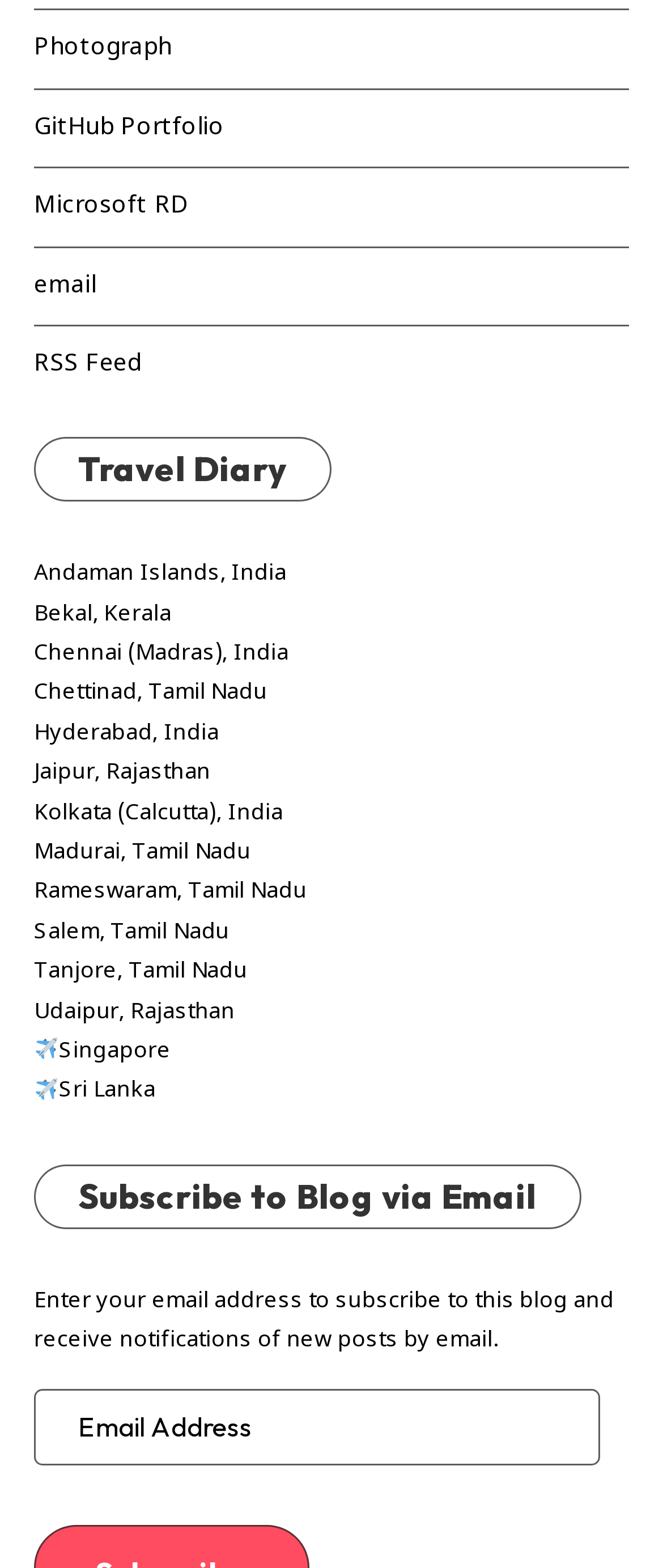Identify the bounding box coordinates of the clickable region required to complete the instruction: "Subscribe to Blog via Email". The coordinates should be given as four float numbers within the range of 0 and 1, i.e., [left, top, right, bottom].

[0.051, 0.742, 0.876, 0.784]